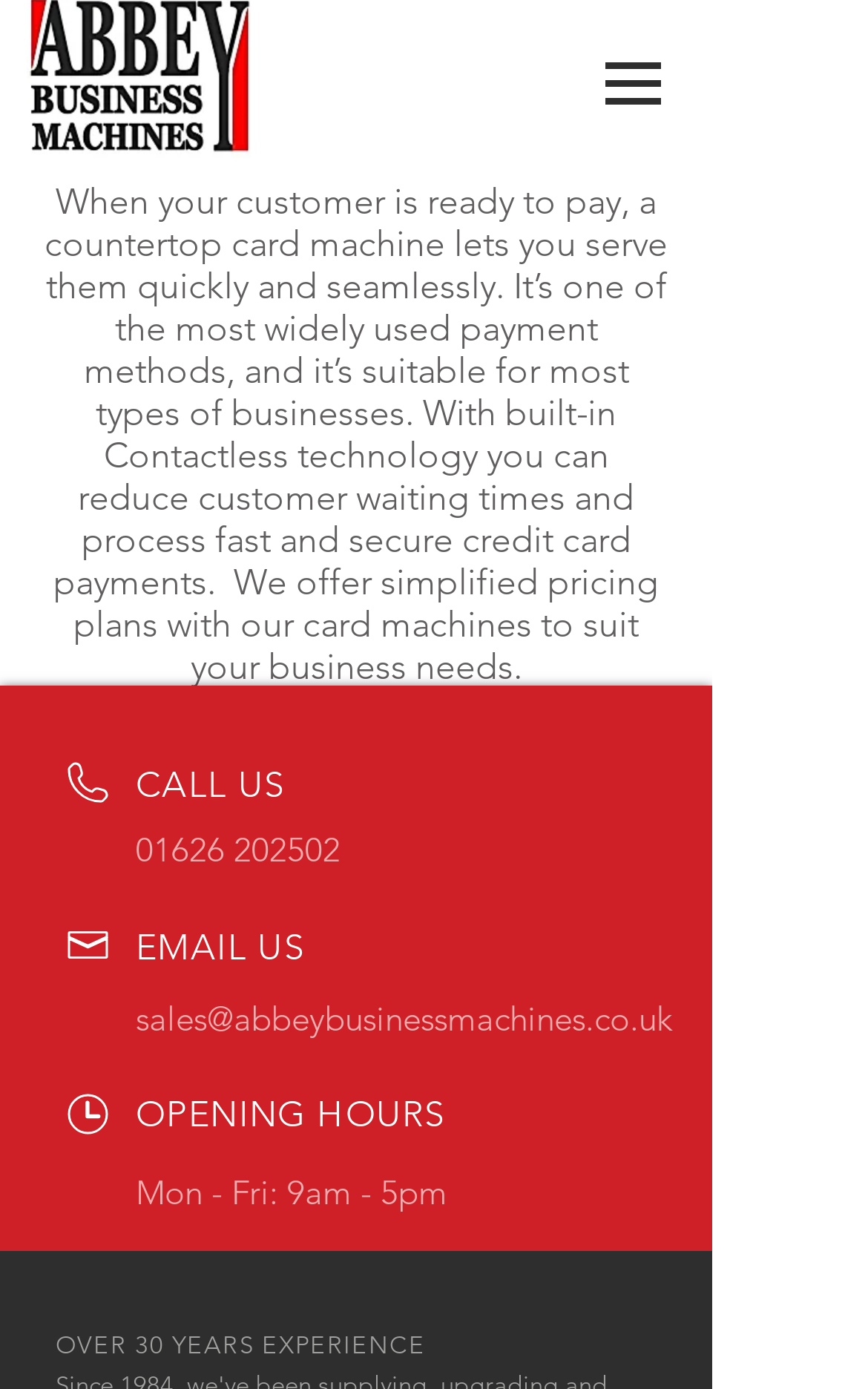Identify the bounding box for the described UI element: "01626 202502".

[0.156, 0.596, 0.392, 0.627]